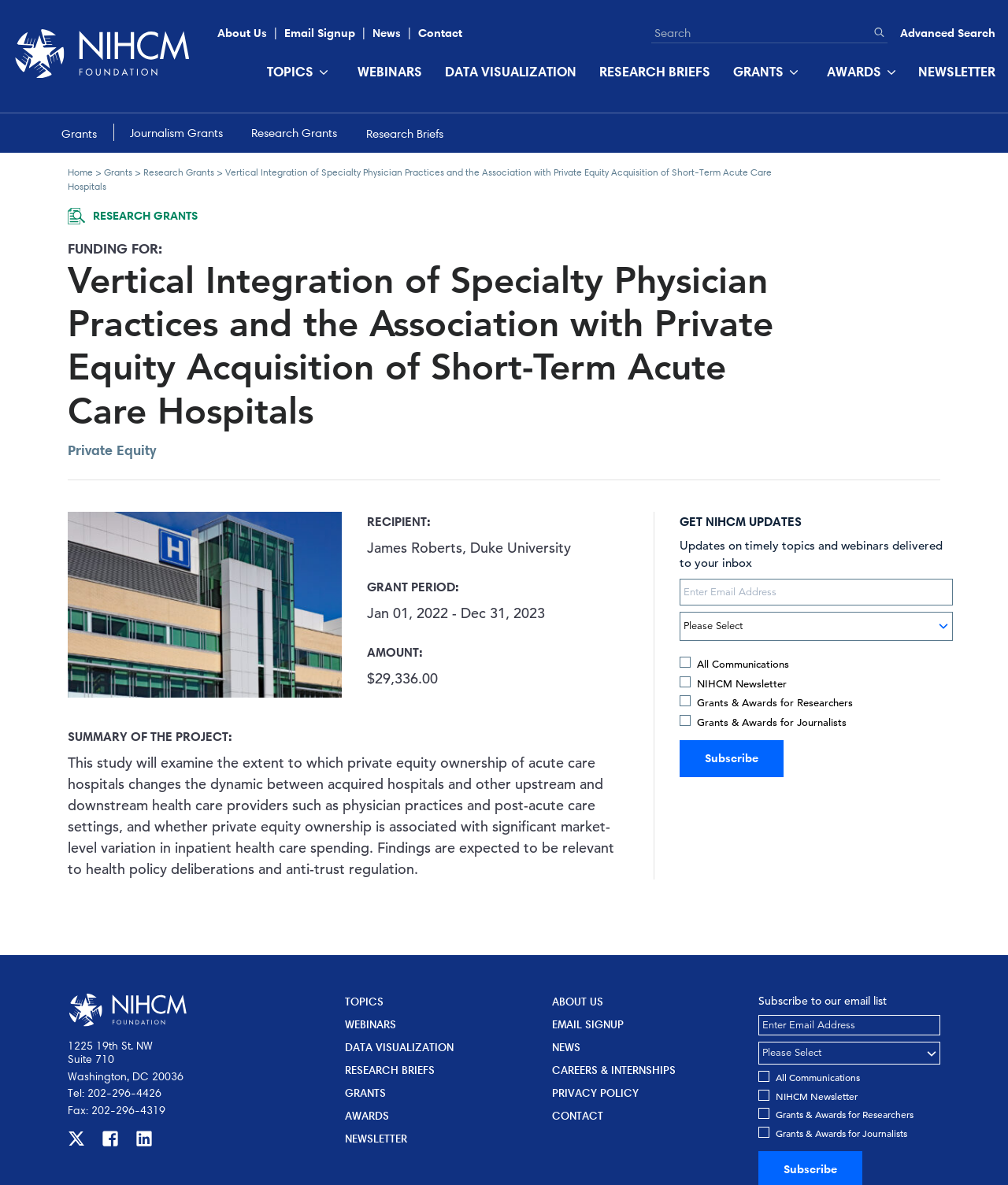Write a detailed summary of the webpage, including text, images, and layout.

The webpage is about the NIHCM Foundation, a organization that provides grants and awards for research and journalism. At the top of the page, there is a navigation menu with links to "About Us", "Email Signup", "News", and other topics. Below the navigation menu, there is a search bar and an "Advanced Search" button.

The main content of the page is divided into two sections. The left section has a heading "Vertical Integration of Specialty Physician Practices and the Association with Private Equity Acquisition of Short-Term Acute Care Hospitals" and provides information about a research grant, including the recipient, grant period, amount, and a summary of the project.

The right section has a heading "GET NIHCM UPDATES" and allows users to subscribe to newsletters and updates on various topics, including grants and awards for researchers and journalists. There is a textbox to enter an email address, a combobox to select an affiliation type, and a button to subscribe.

At the bottom of the page, there is a footer section with links to the organization's social media pages, including Twitter, Facebook, and LinkedIn. There is also a section with the organization's contact information, including address, phone number, and fax number.

Throughout the page, there are several images, including icons for the social media links and a logo for the organization. There are also several buttons, including a "Search" button, an "Advanced Search" button, and a "Subscribe" button.